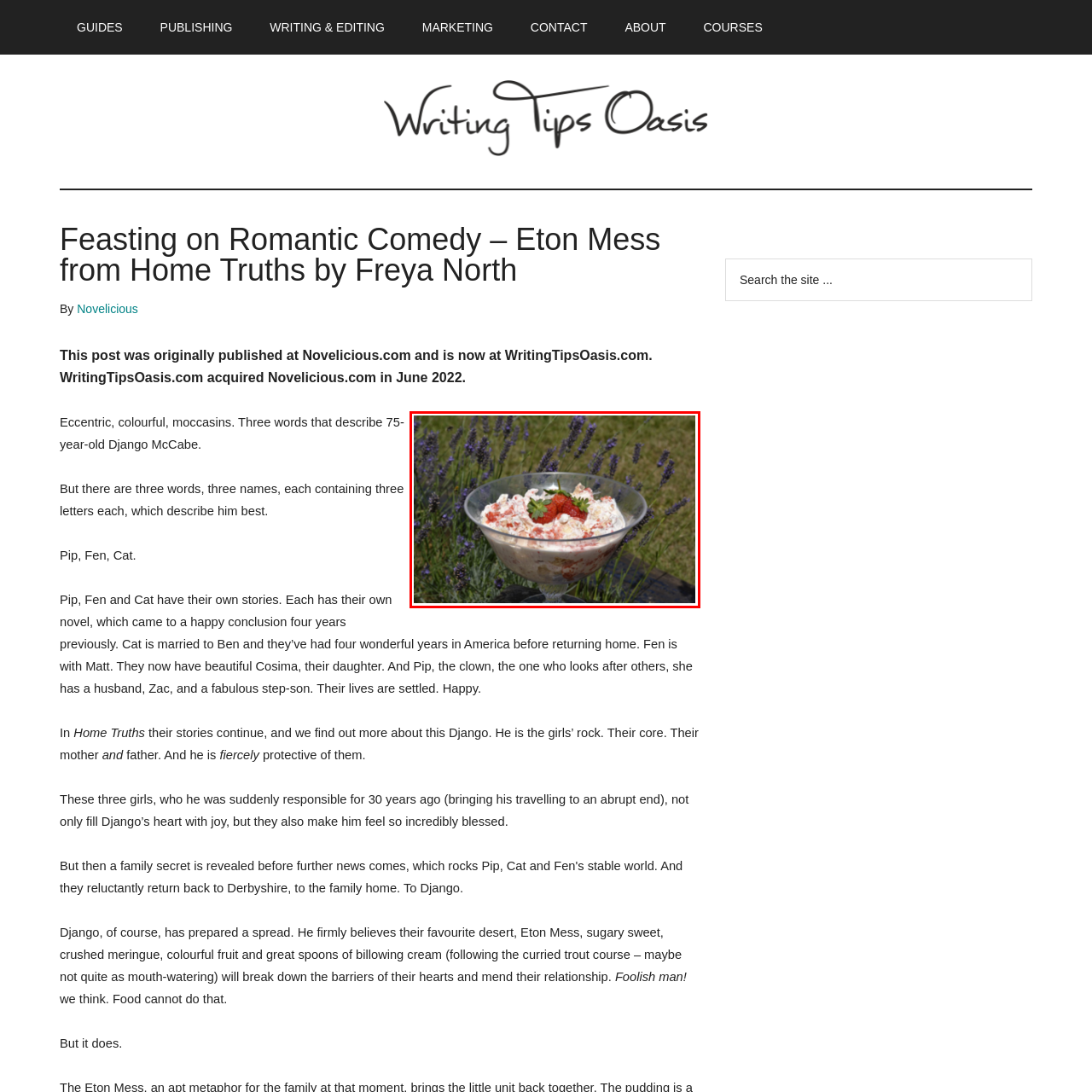Thoroughly describe the scene captured inside the red-bordered image.

The image showcases a beautifully presented dish of Eton Mess, a classic British dessert known for its vibrant mix of flavors and textures. The dessert is served in an elegant glass bowl, filled with layers of crushed meringue, whipped cream, and strawberries. Beneath the luscious toppings, hints of fruity strawberry sauce can be seen, adding a splash of color and sweetness. Surrounding the bowl, delicate sprigs of lavender create a picturesque garden setting, enhancing the visual appeal and evoking a sense of summertime indulgence. This delightful presentation is in harmony with the theme of the article "Feasting on Romantic Comedy – Eton Mess from Home Truths by Freya North," which reflects the warm, comforting essence of this beloved dessert.